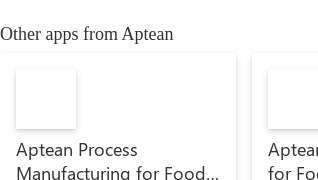What is the purpose of the app?
Please give a well-detailed answer to the question.

According to the caption, the app 'focuses on managing production processes effectively', implying that its primary purpose is to manage and optimize production processes in the food and beverage industry.